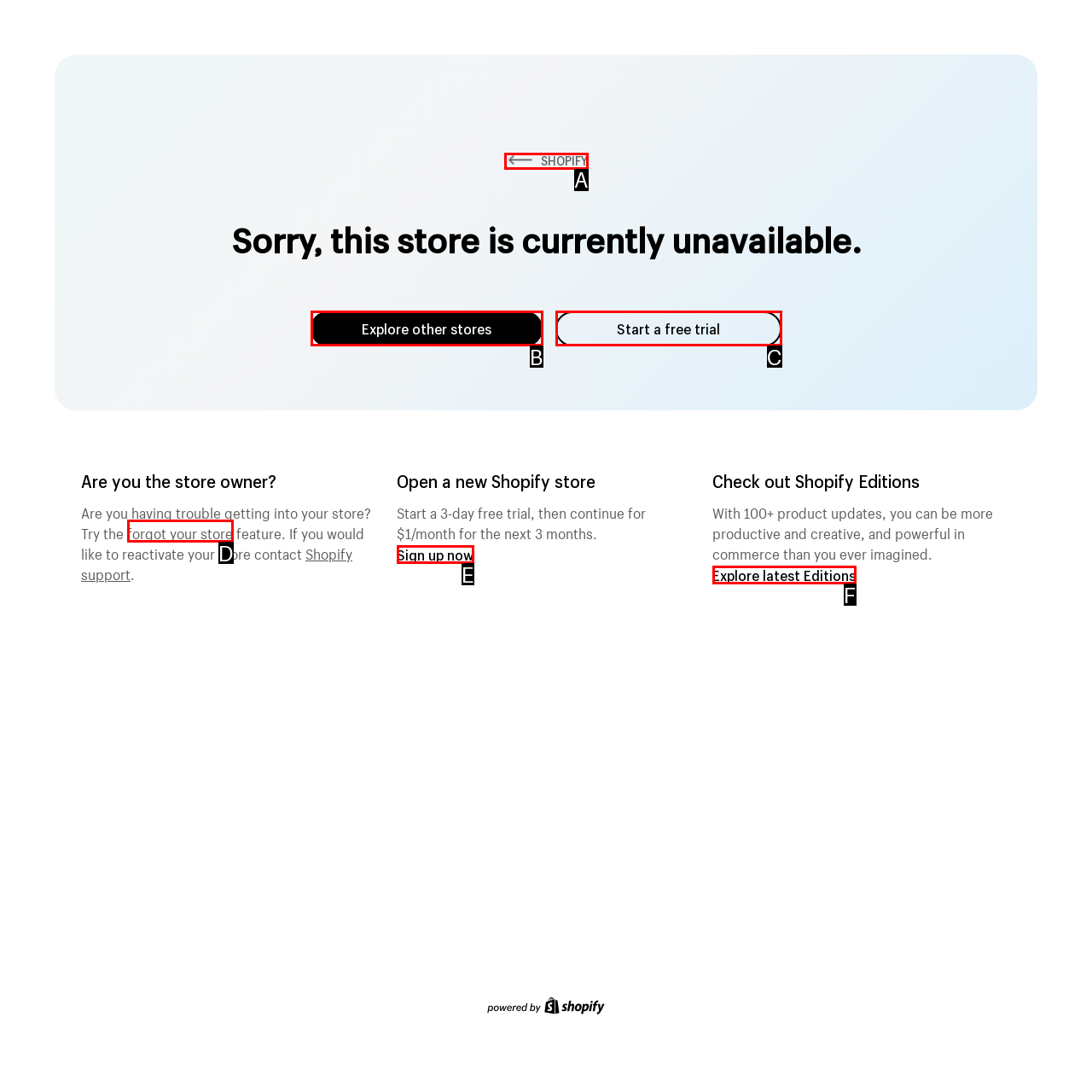From the given choices, determine which HTML element aligns with the description: Start a free trial Respond with the letter of the appropriate option.

C